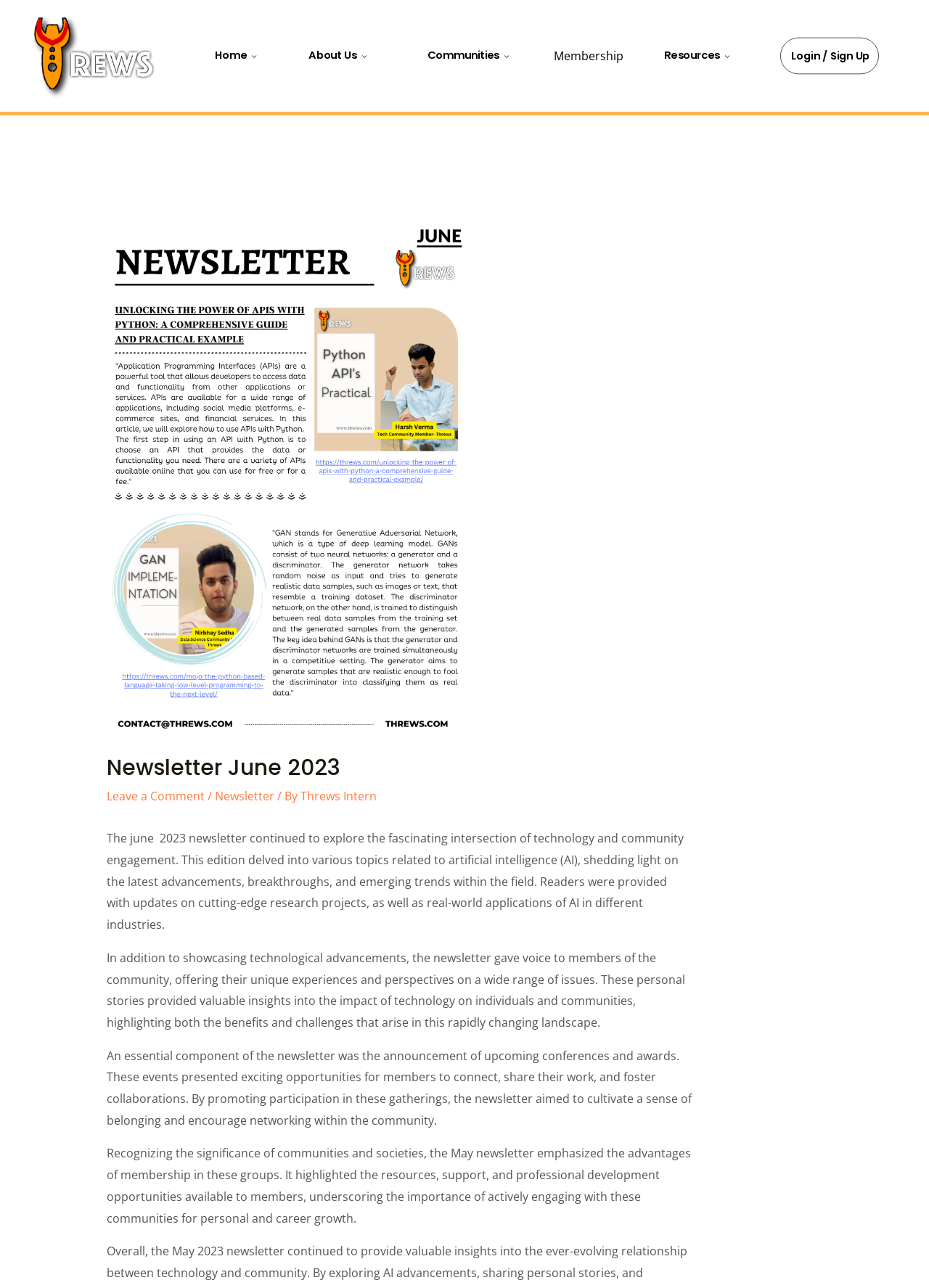From the element description: "Leave a Comment", extract the bounding box coordinates of the UI element. The coordinates should be expressed as four float numbers between 0 and 1, in the order [left, top, right, bottom].

[0.115, 0.612, 0.22, 0.624]